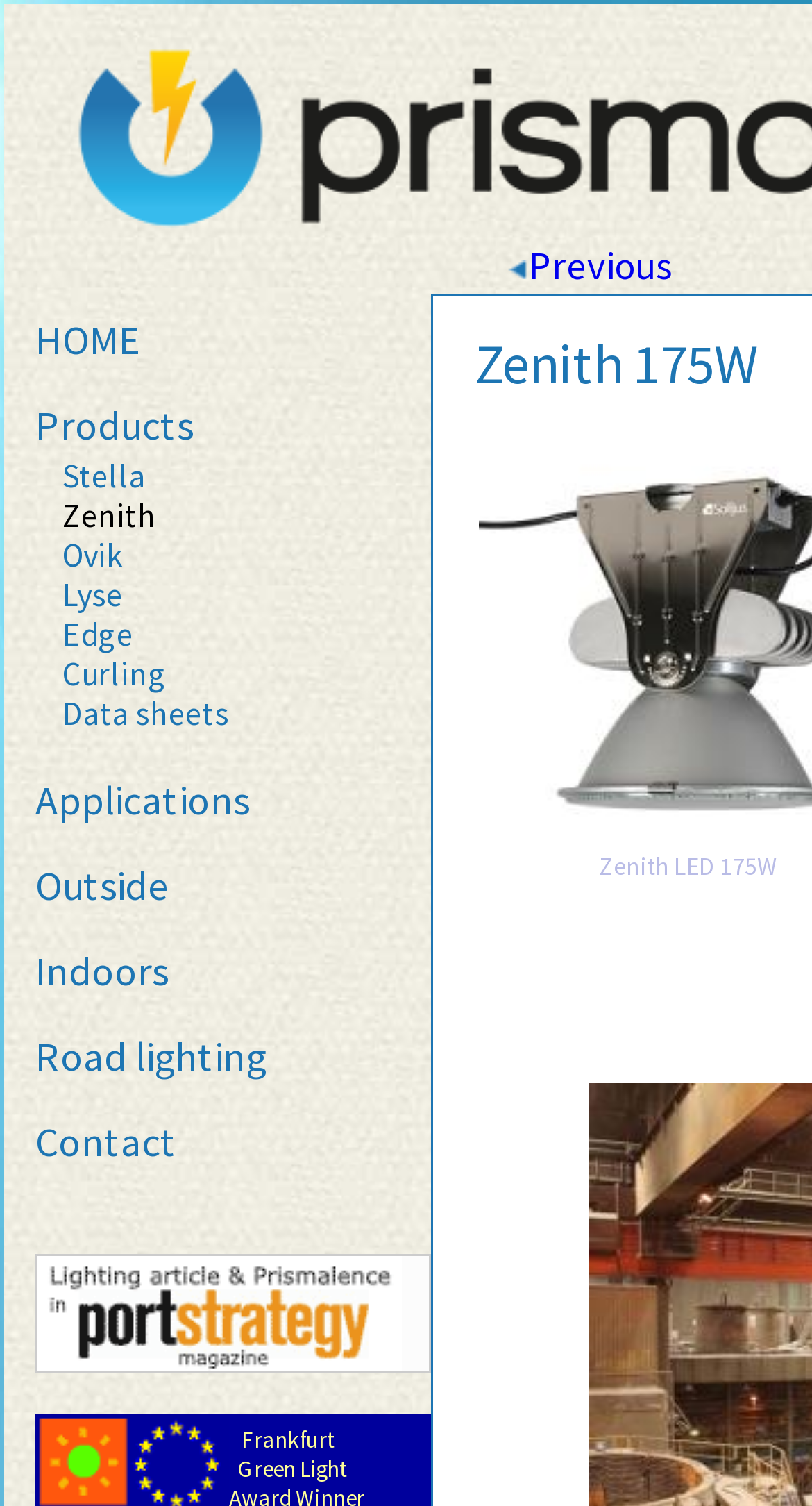Provide a short answer using a single word or phrase for the following question: 
How many links are present in the top navigation bar?

7